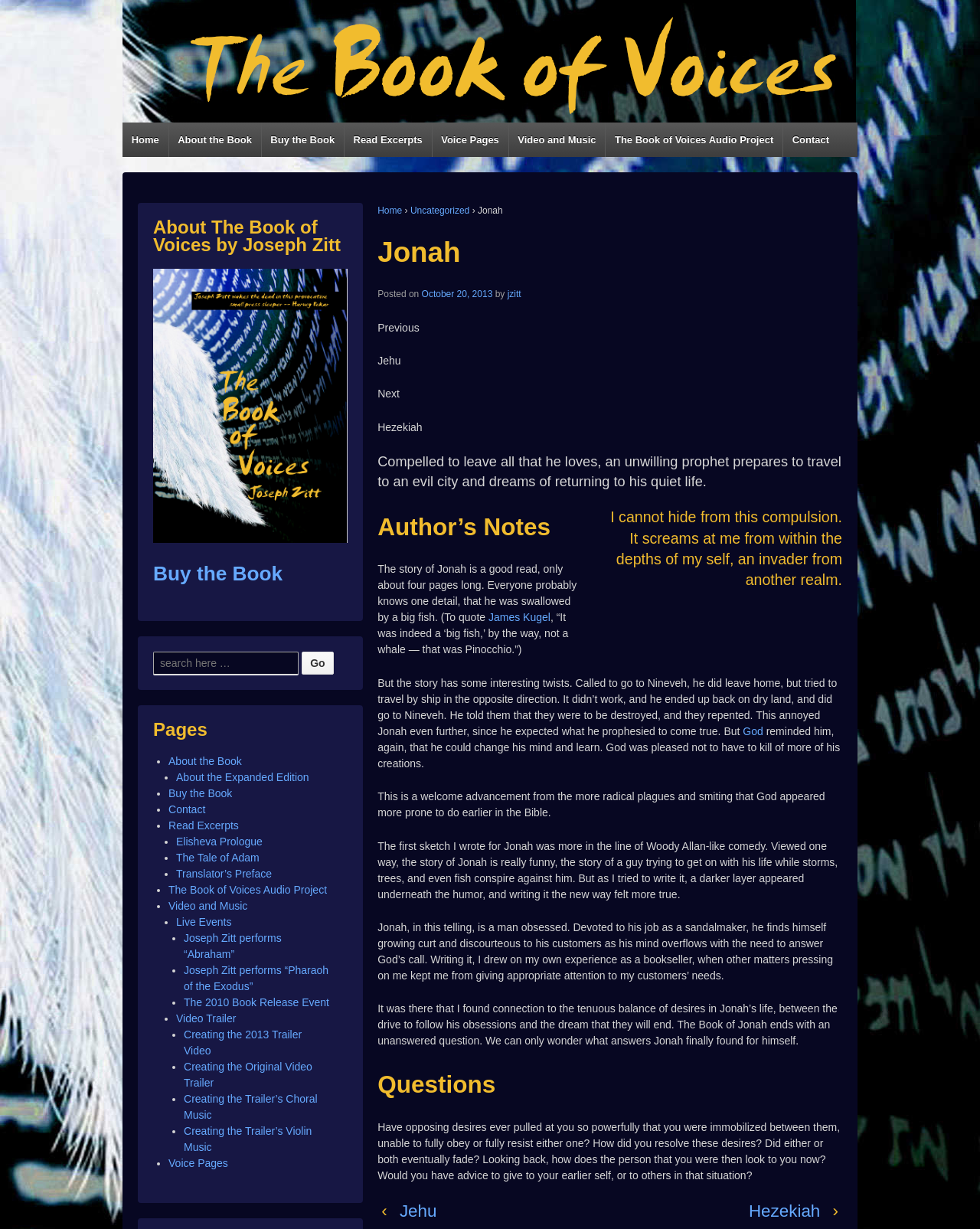Pinpoint the bounding box coordinates of the element you need to click to execute the following instruction: "Search for something". The bounding box should be represented by four float numbers between 0 and 1, in the format [left, top, right, bottom].

[0.156, 0.53, 0.305, 0.549]